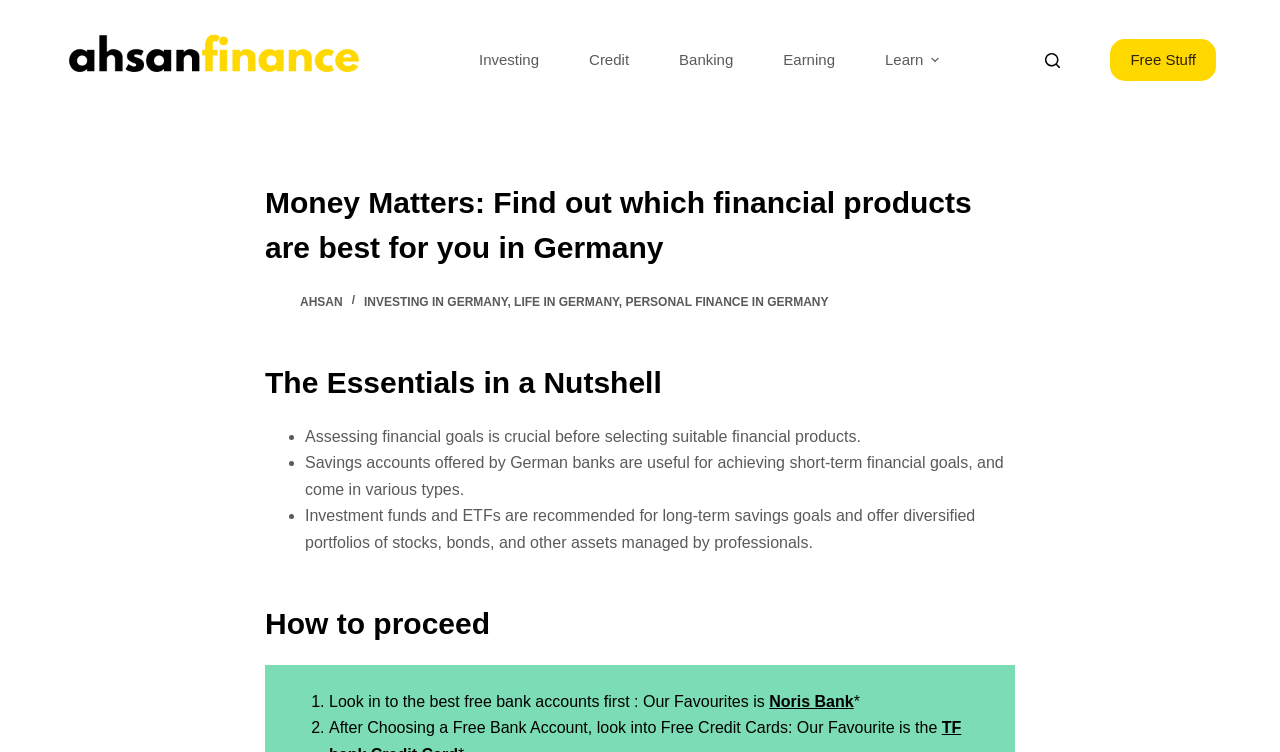What is the recommended free bank account?
Please use the image to provide a one-word or short phrase answer.

Noris Bank